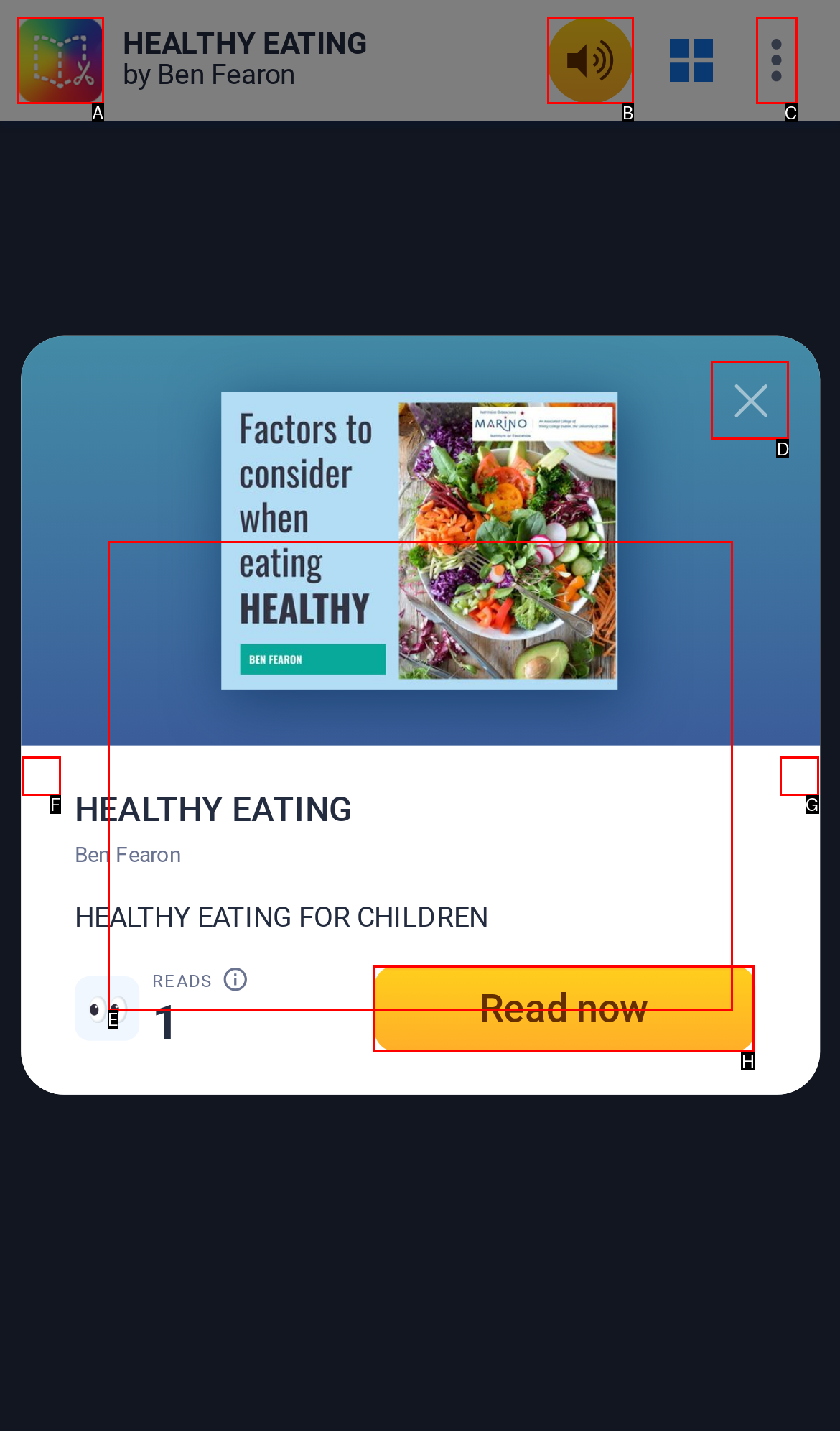Select the option that corresponds to the description: parent_node: HEALTHY EATING
Respond with the letter of the matching choice from the options provided.

D